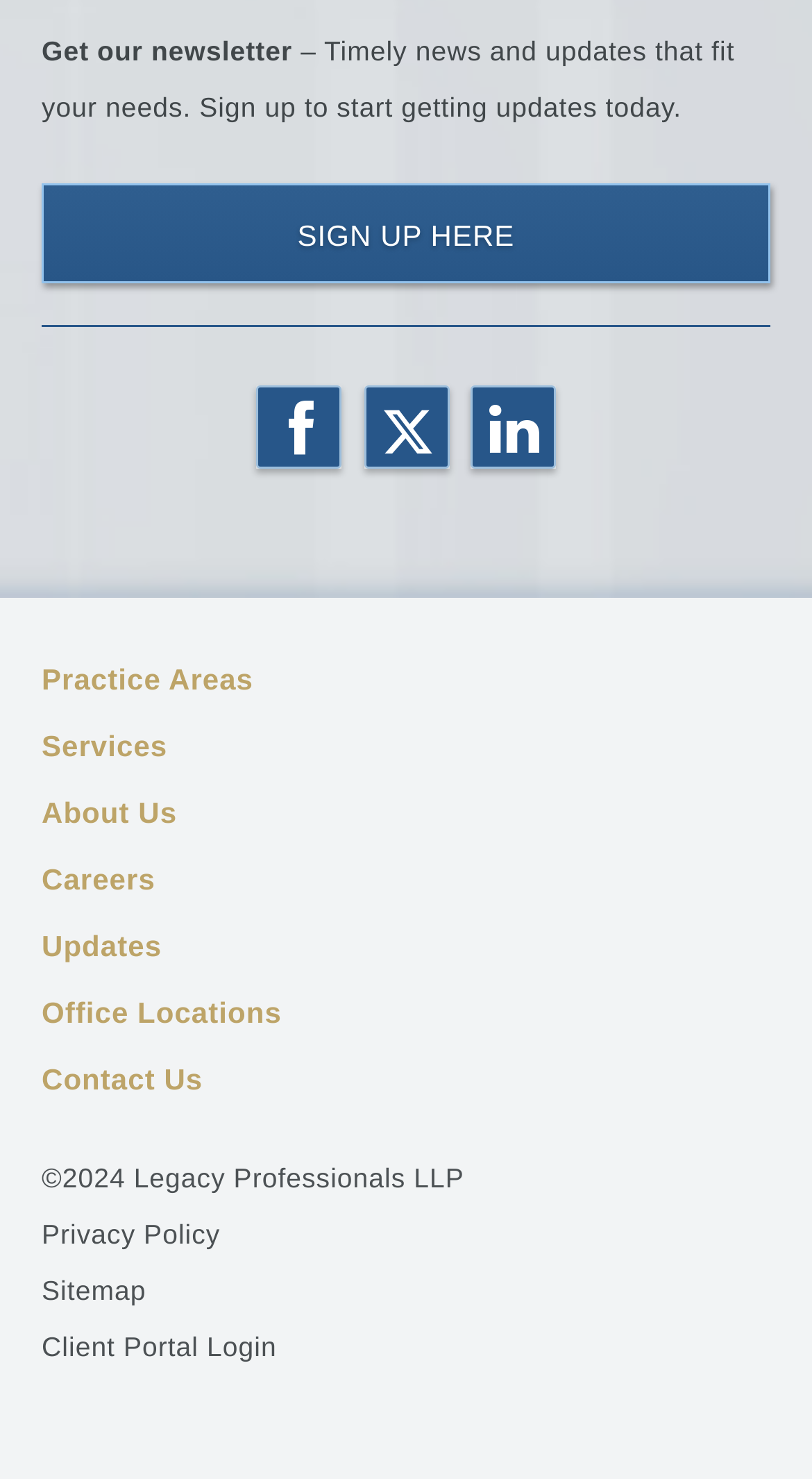How many social media links are there?
Use the screenshot to answer the question with a single word or phrase.

3